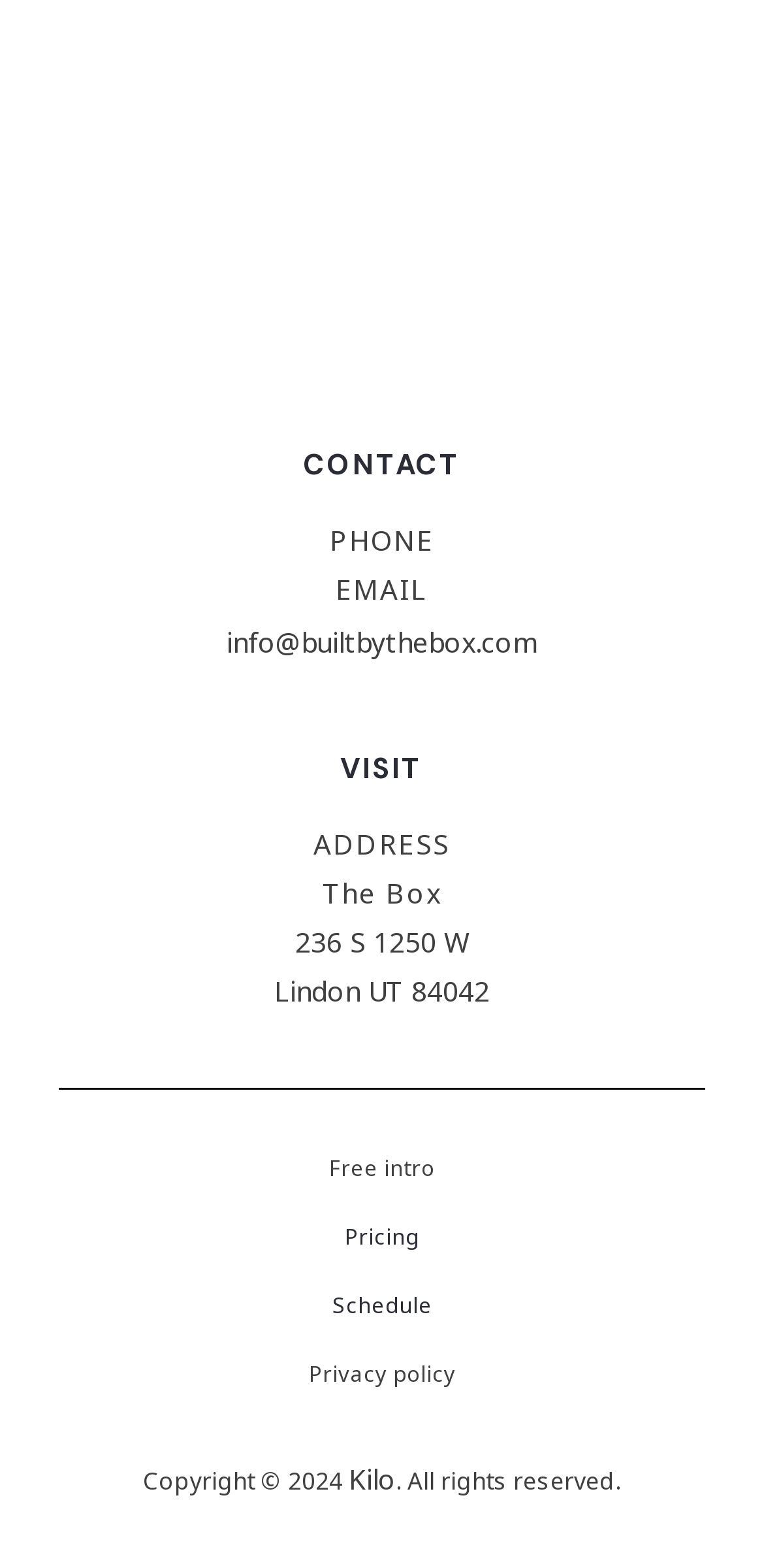Find the bounding box coordinates of the element I should click to carry out the following instruction: "Click CONTACT".

[0.077, 0.283, 0.923, 0.311]